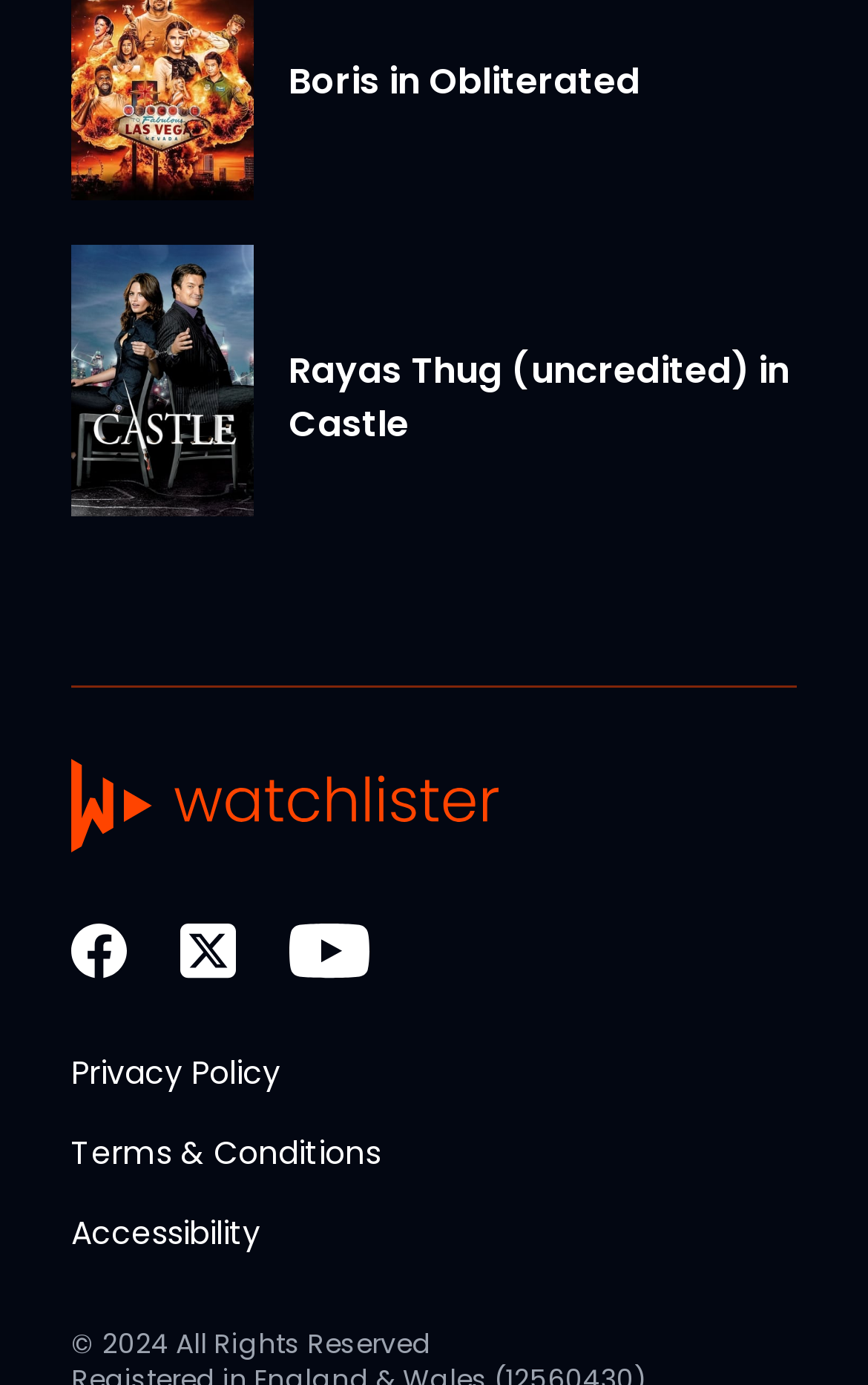Please find and report the bounding box coordinates of the element to click in order to perform the following action: "Read the next article". The coordinates should be expressed as four float numbers between 0 and 1, in the format [left, top, right, bottom].

None